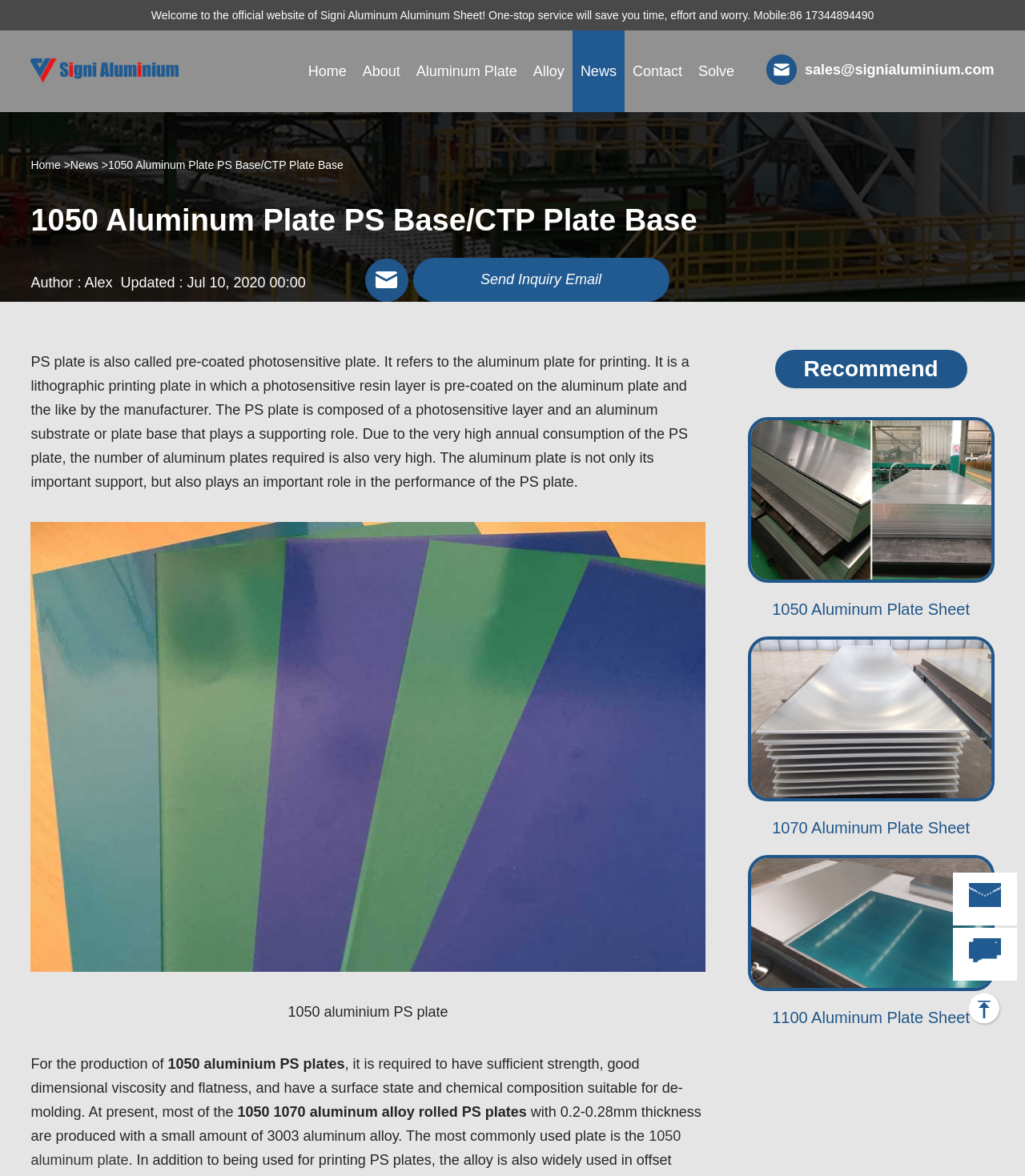Answer the question with a brief word or phrase:
What is the purpose of the aluminum substrate in the PS plate?

Supporting role